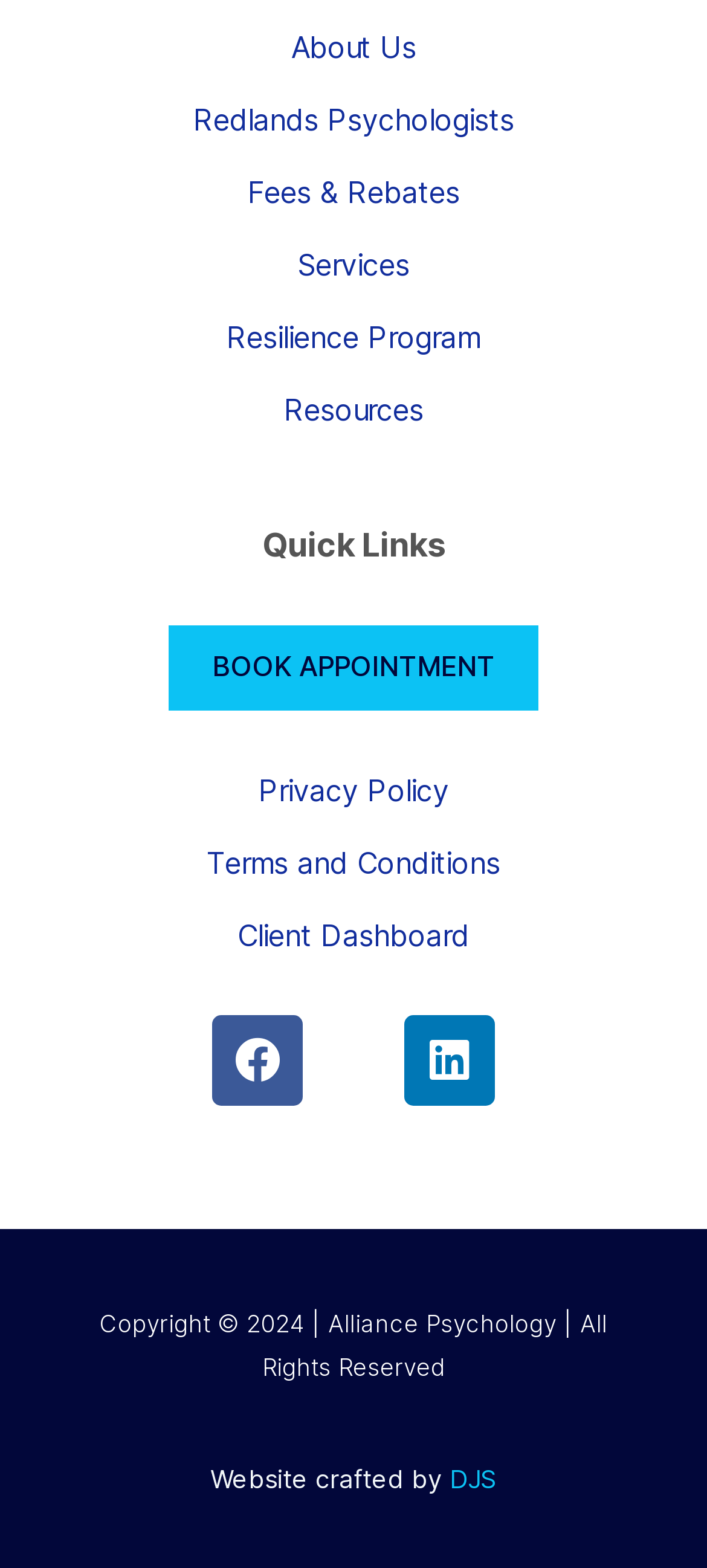Analyze the image and deliver a detailed answer to the question: How many links are in the top navigation menu?

I counted the links in the top navigation menu, which are 'About Us', 'Redlands Psychologists', 'Fees & Rebates', 'Services', 'Resilience Program', and 'Resources'. There are 6 links in total.